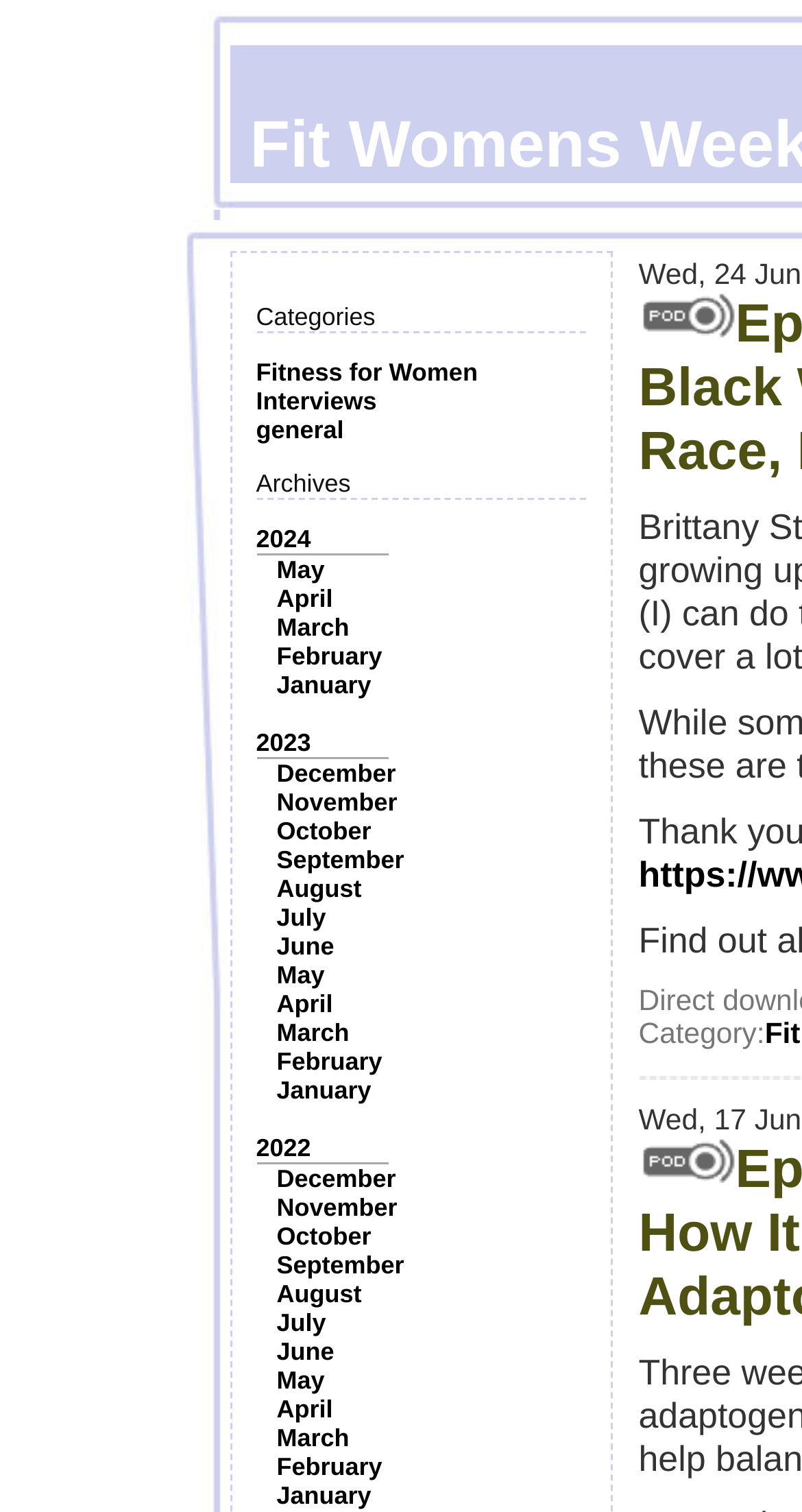Ascertain the bounding box coordinates for the UI element detailed here: "Fitness for Women". The coordinates should be provided as [left, top, right, bottom] with each value being a float between 0 and 1.

[0.319, 0.237, 0.596, 0.256]